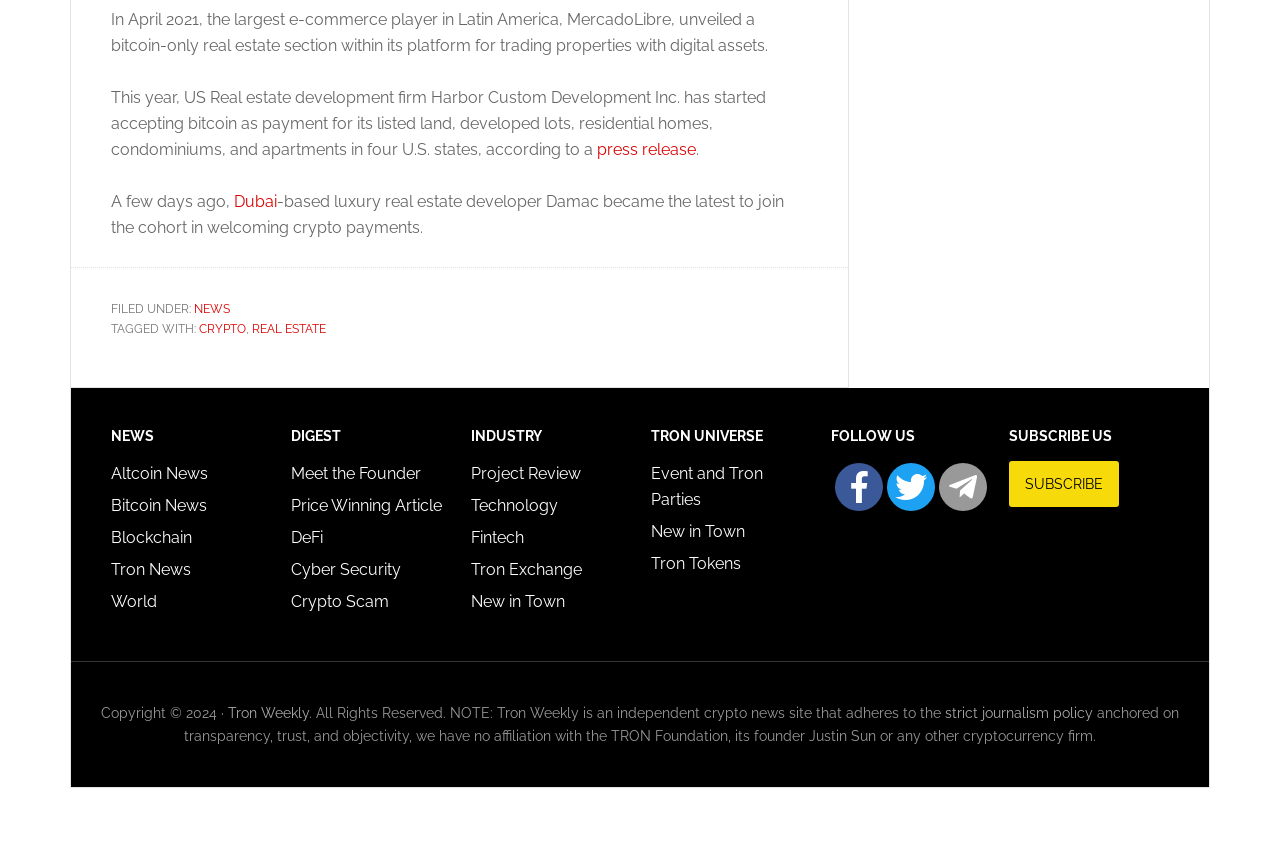Locate the bounding box coordinates of the element I should click to achieve the following instruction: "Learn about crypto scams".

[0.227, 0.698, 0.304, 0.72]